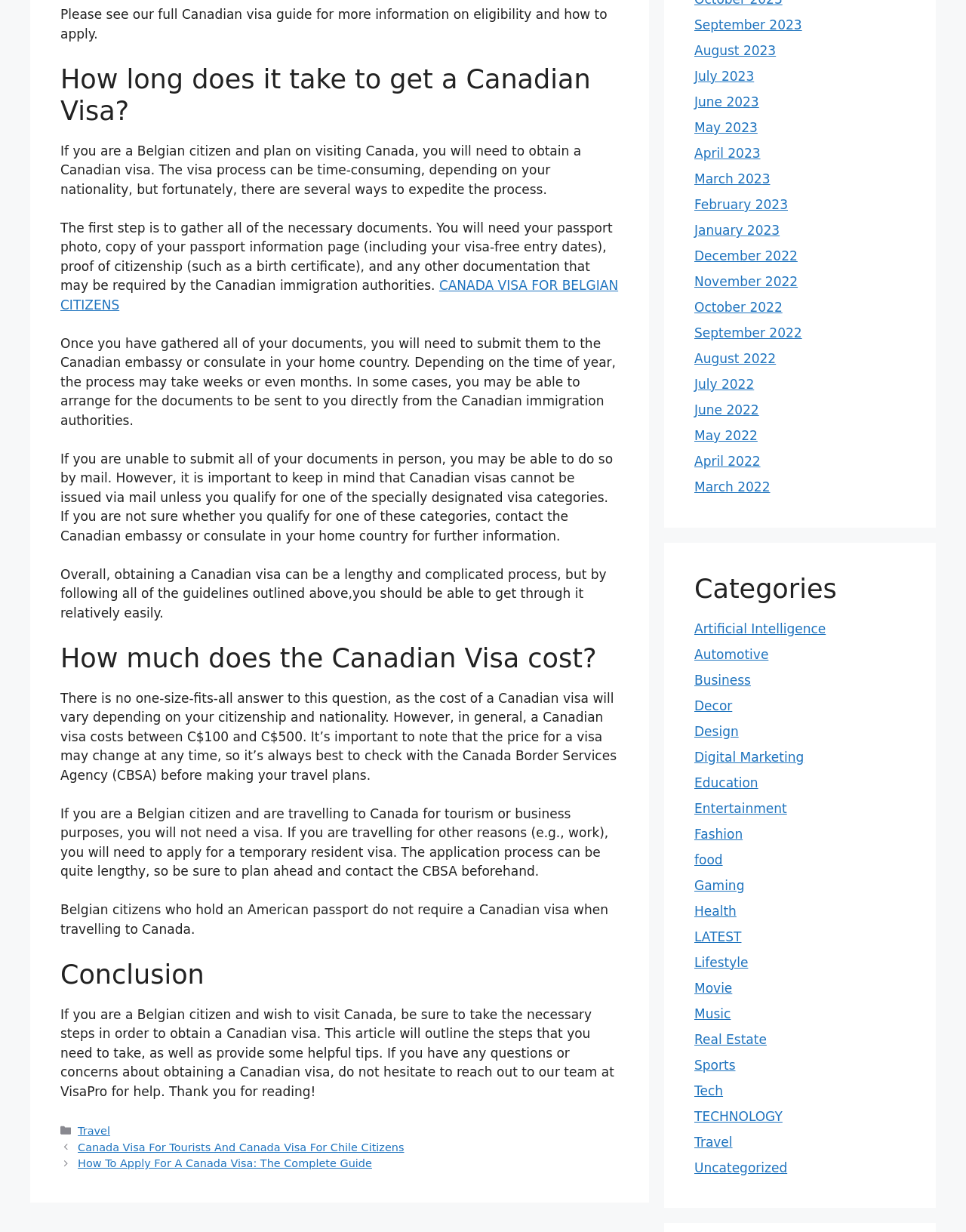Kindly provide the bounding box coordinates of the section you need to click on to fulfill the given instruction: "Learn about 'How much does the Canadian Visa cost?'".

[0.062, 0.521, 0.641, 0.547]